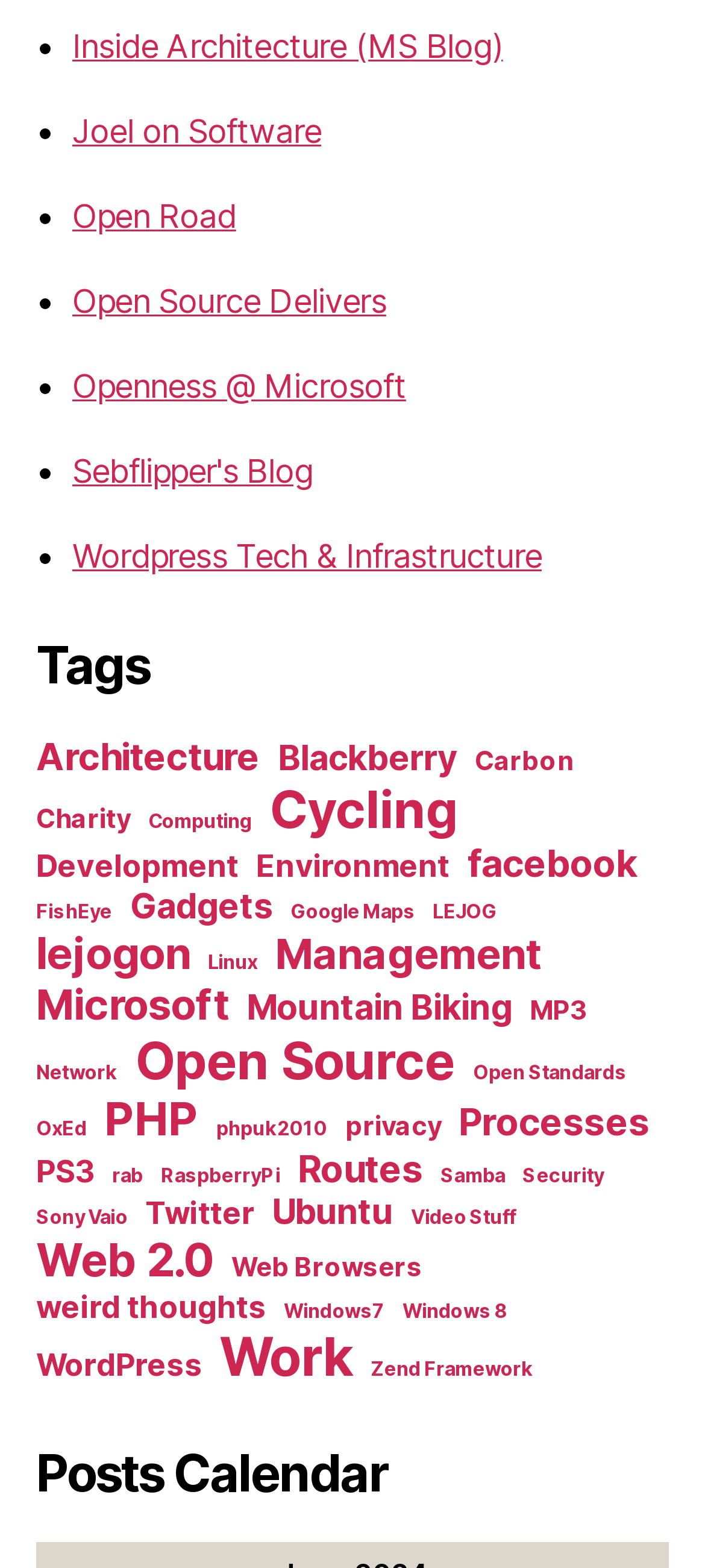Please predict the bounding box coordinates (top-left x, top-left y, bottom-right x, bottom-right y) for the UI element in the screenshot that fits the description: weird thoughts

[0.051, 0.822, 0.378, 0.845]